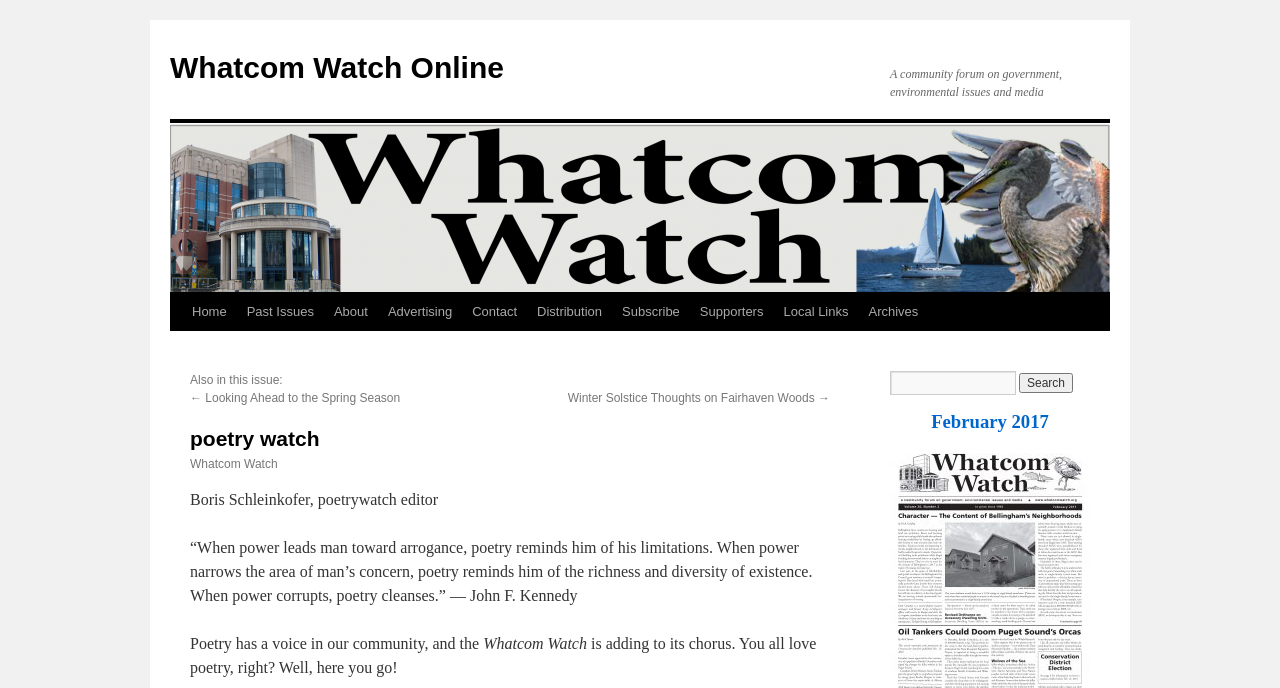Please identify the bounding box coordinates of the element's region that should be clicked to execute the following instruction: "Call the phone number to speak to the customer service team". The bounding box coordinates must be four float numbers between 0 and 1, i.e., [left, top, right, bottom].

None